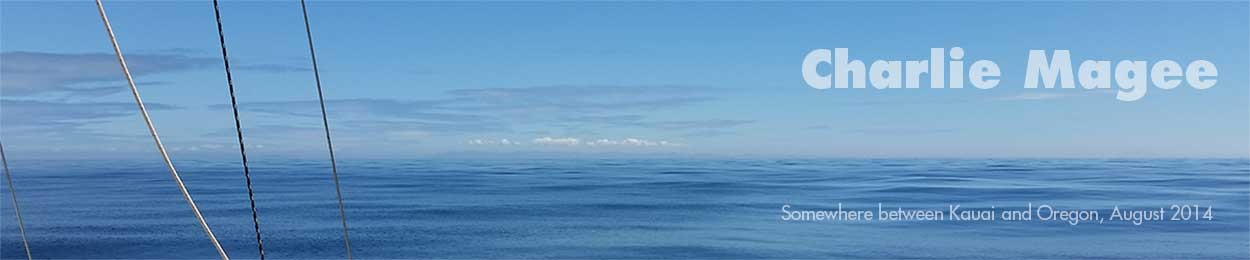Where was the journey captured in this image?
Identify the answer in the screenshot and reply with a single word or phrase.

Between Kauai and Oregon